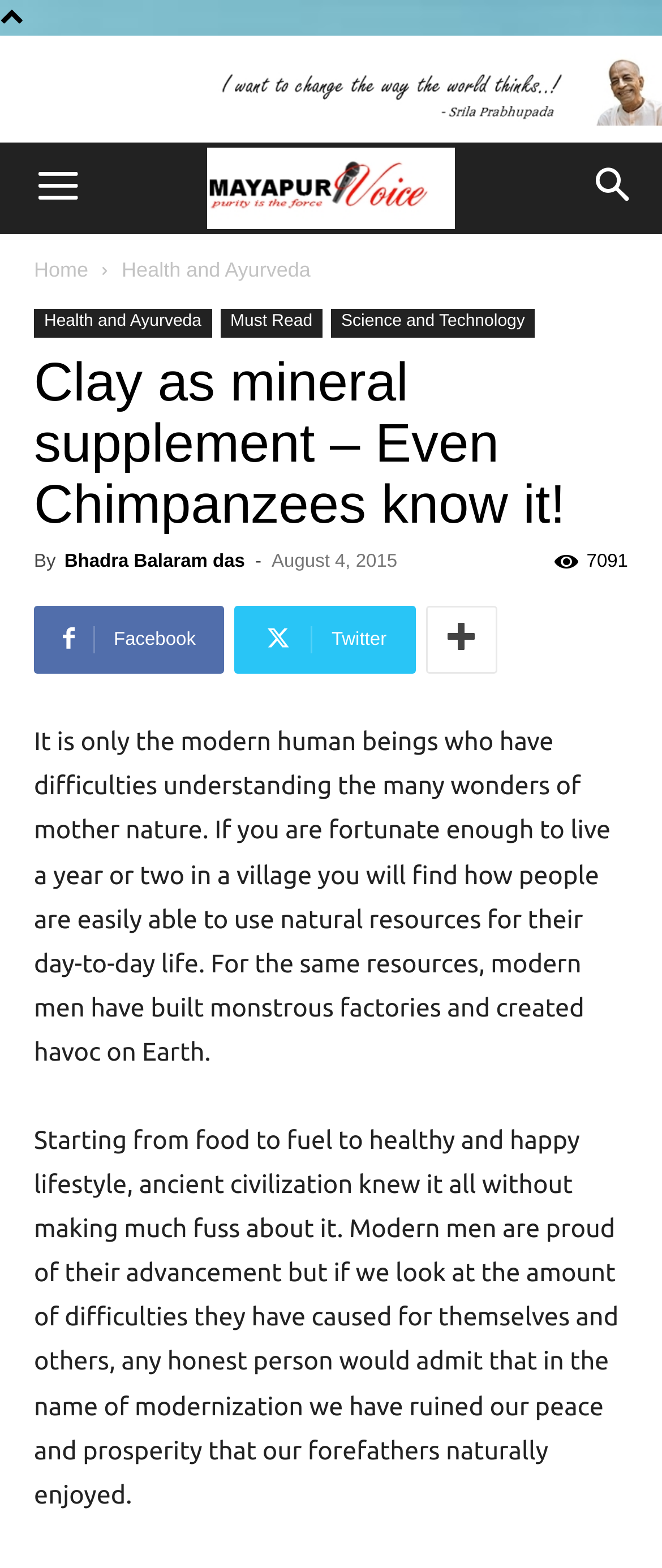How many social media links are present?
Please respond to the question with a detailed and thorough explanation.

The number of social media links can be counted by looking at the link elements with the text ' Facebook', ' Twitter', and '' which are located below the article and are likely links to the website's social media profiles.